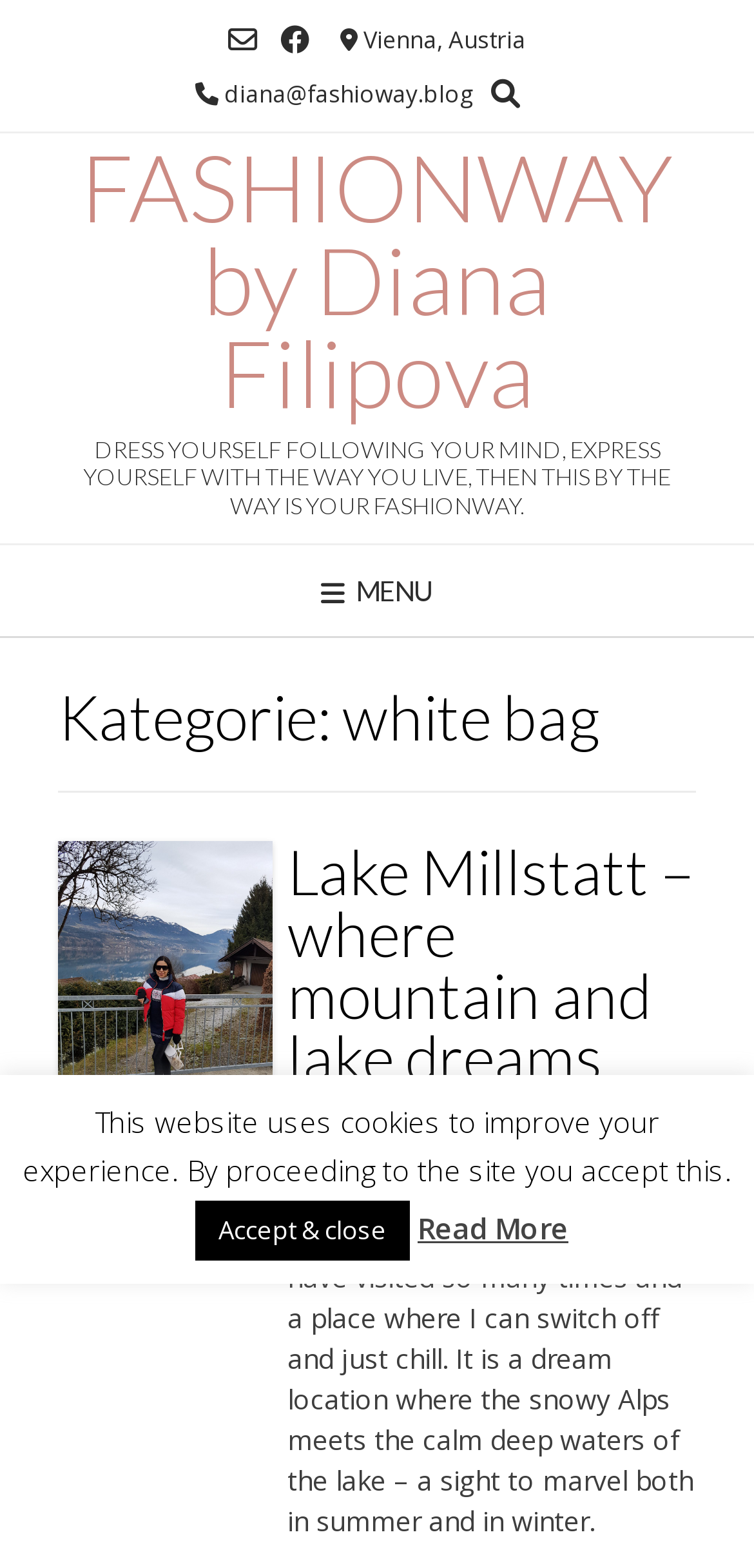Please identify the bounding box coordinates of the element I should click to complete this instruction: 'read more about cookies'. The coordinates should be given as four float numbers between 0 and 1, like this: [left, top, right, bottom].

[0.554, 0.771, 0.754, 0.795]